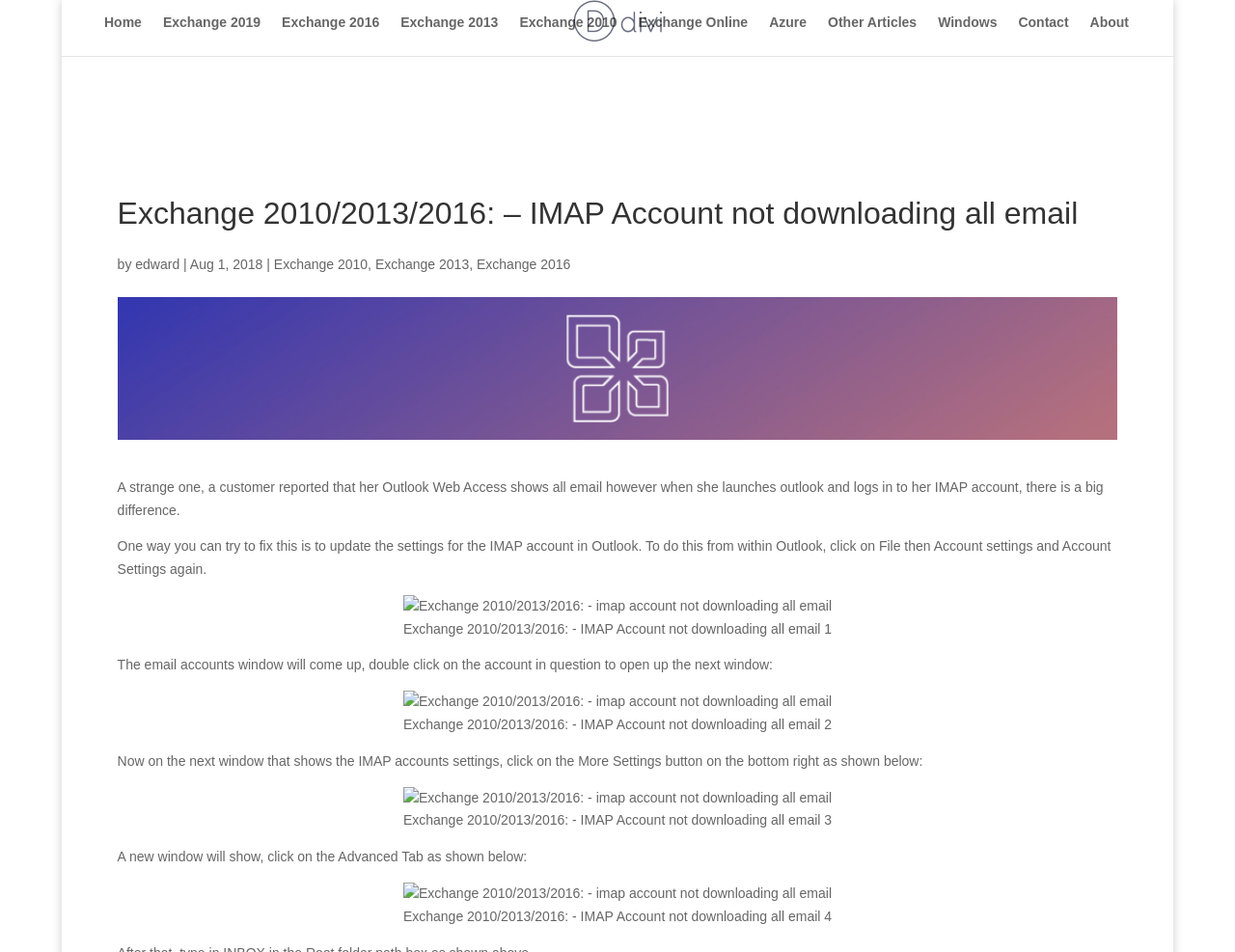Locate the UI element described as follows: "Exchange Online". Return the bounding box coordinates as four float numbers between 0 and 1 in the order [left, top, right, bottom].

[0.517, 0.016, 0.606, 0.059]